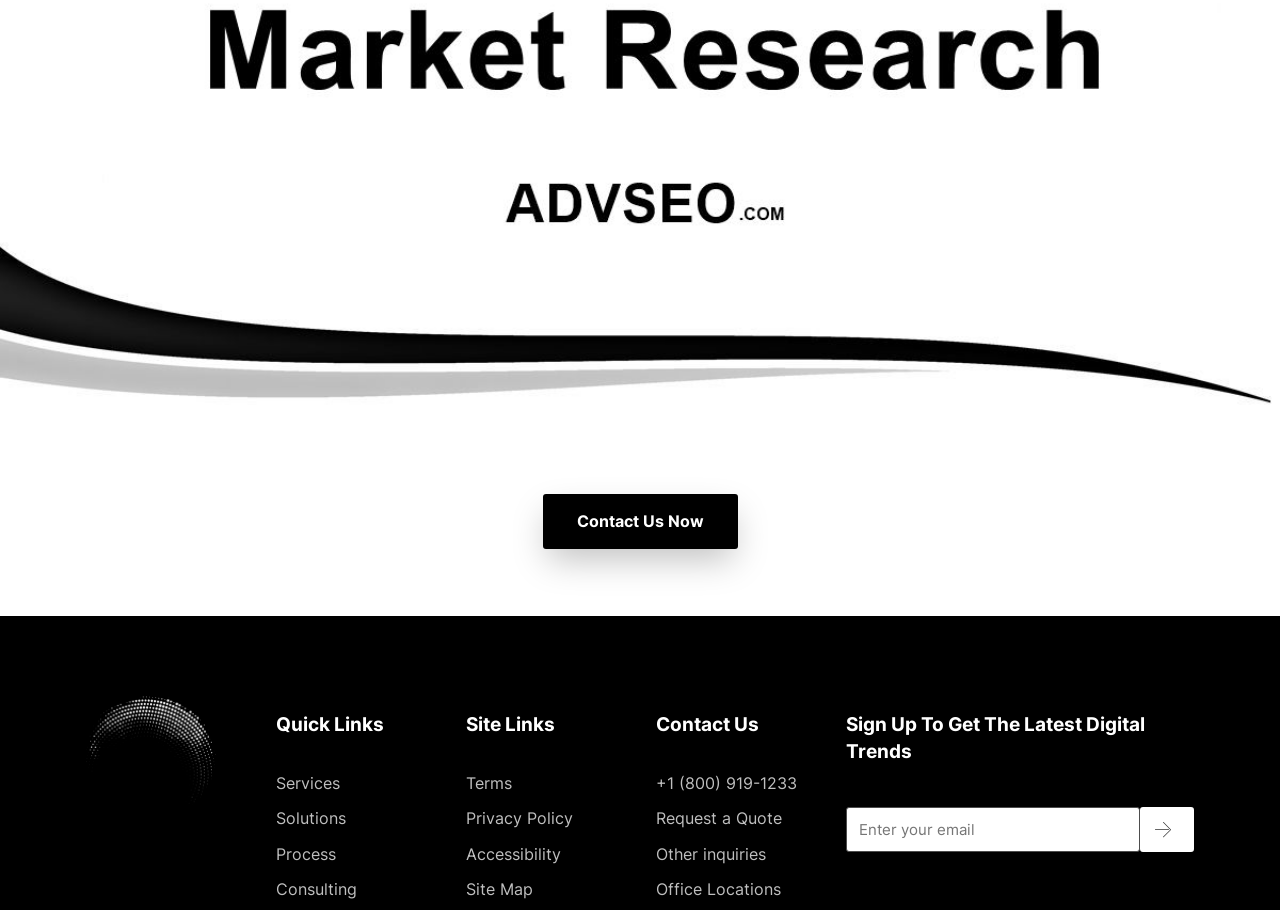Identify the bounding box coordinates of the area you need to click to perform the following instruction: "Go to Services".

[0.216, 0.849, 0.266, 0.871]